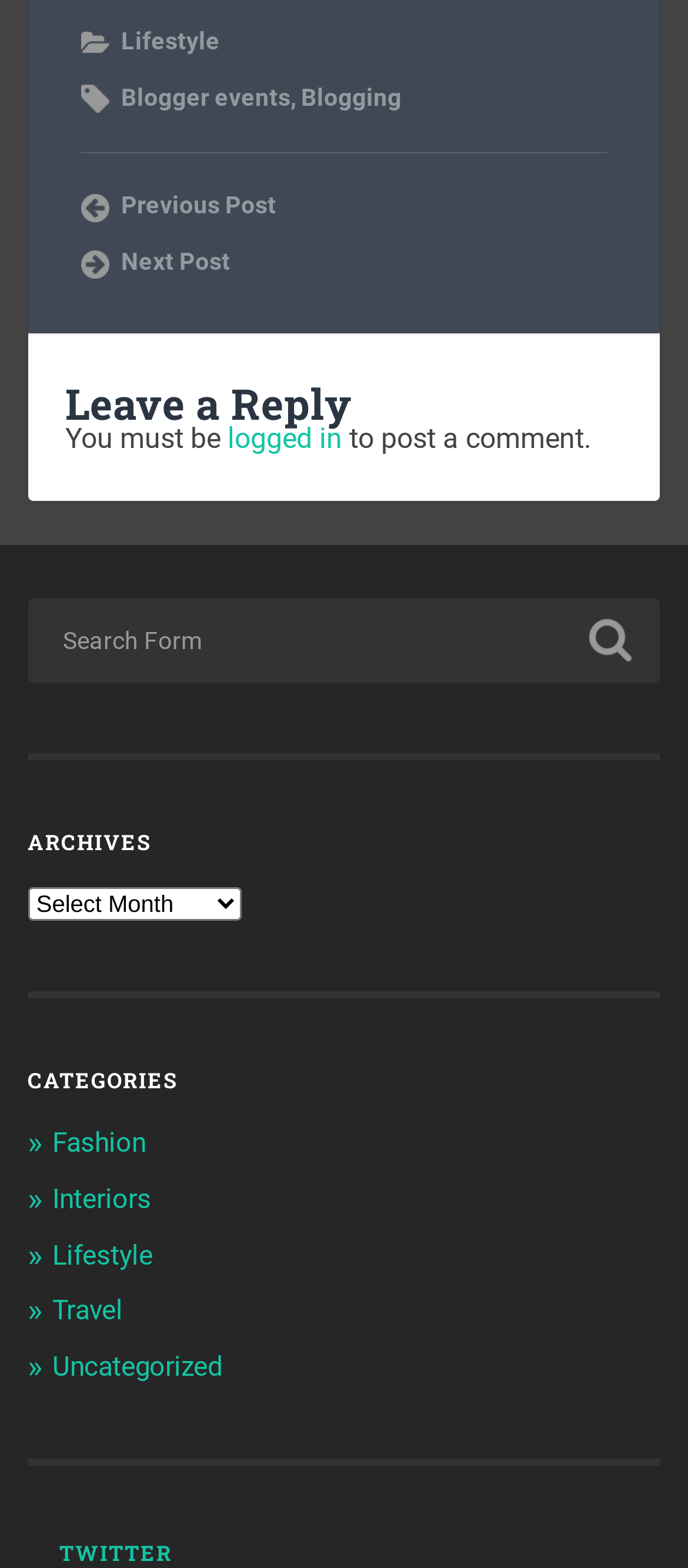Please specify the bounding box coordinates of the region to click in order to perform the following instruction: "Click on Fashion".

[0.076, 0.719, 0.212, 0.739]